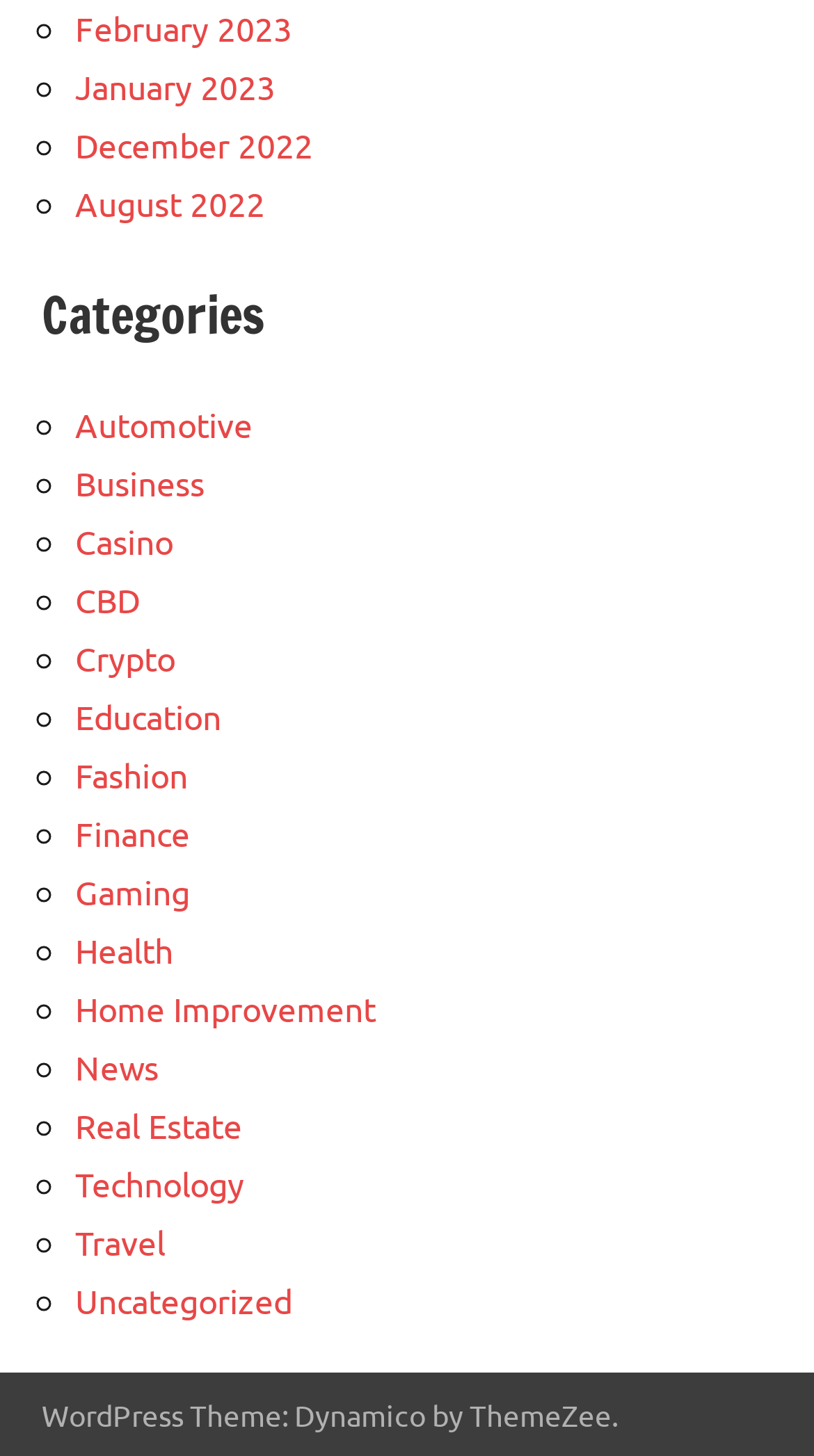What are the categories listed on the webpage?
Analyze the image and deliver a detailed answer to the question.

The webpage has a list of categories, which can be found under the 'Categories' heading. The list includes categories such as Automotive, Business, Casino, CBD, Crypto, Education, Fashion, Finance, Gaming, Health, Home Improvement, News, Real Estate, Technology, Travel, and Uncategorized.